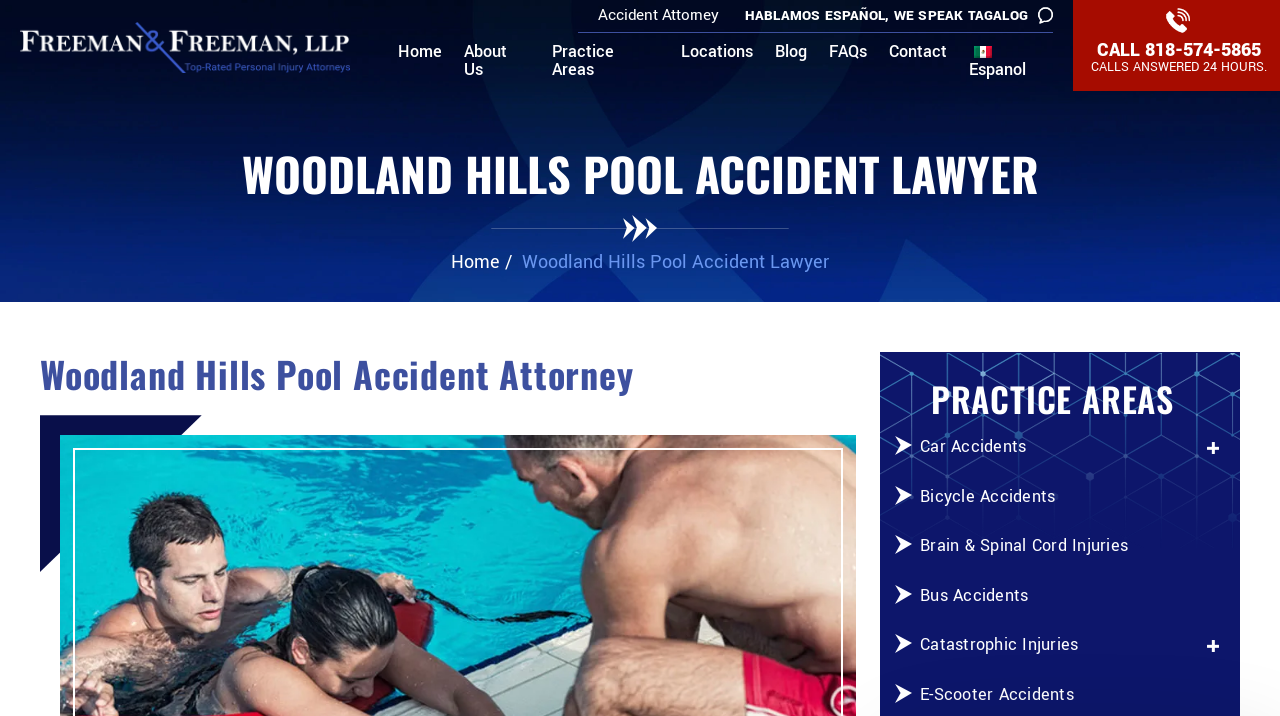What is the location of the law firm?
Answer the question using a single word or phrase, according to the image.

Woodland Hills